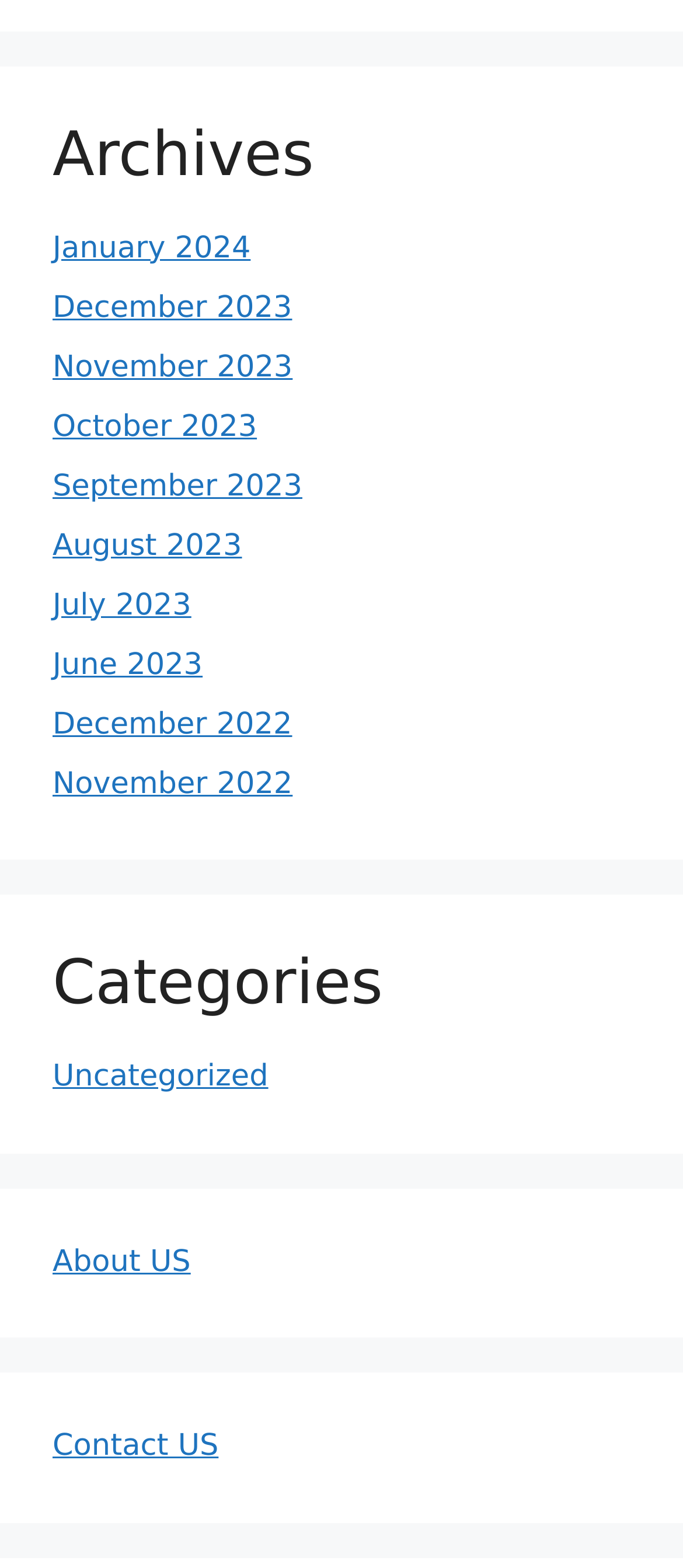Reply to the question with a single word or phrase:
What is the position of the 'About US' link?

Middle